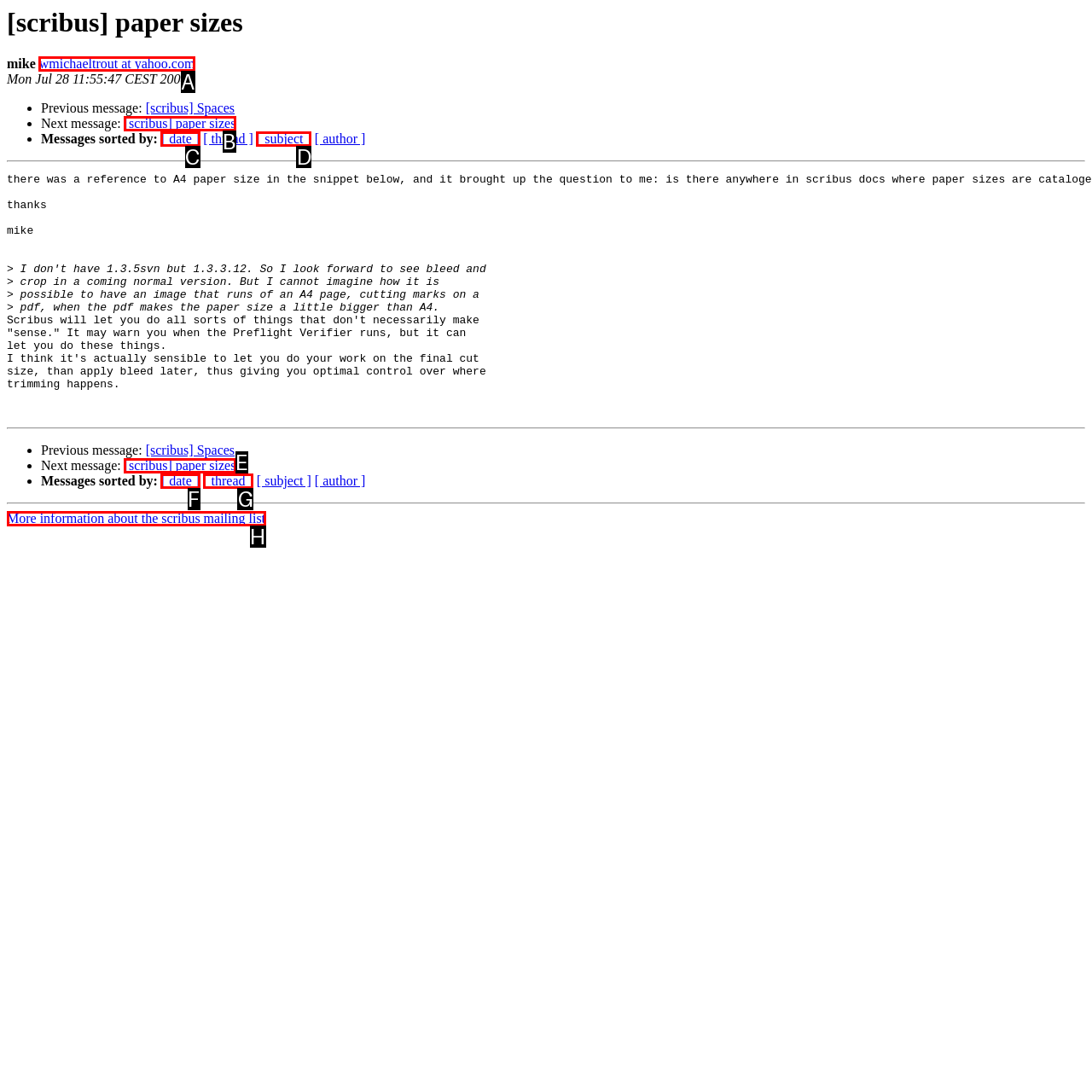Identify the option that corresponds to the description: [ subject ] 
Provide the letter of the matching option from the available choices directly.

D